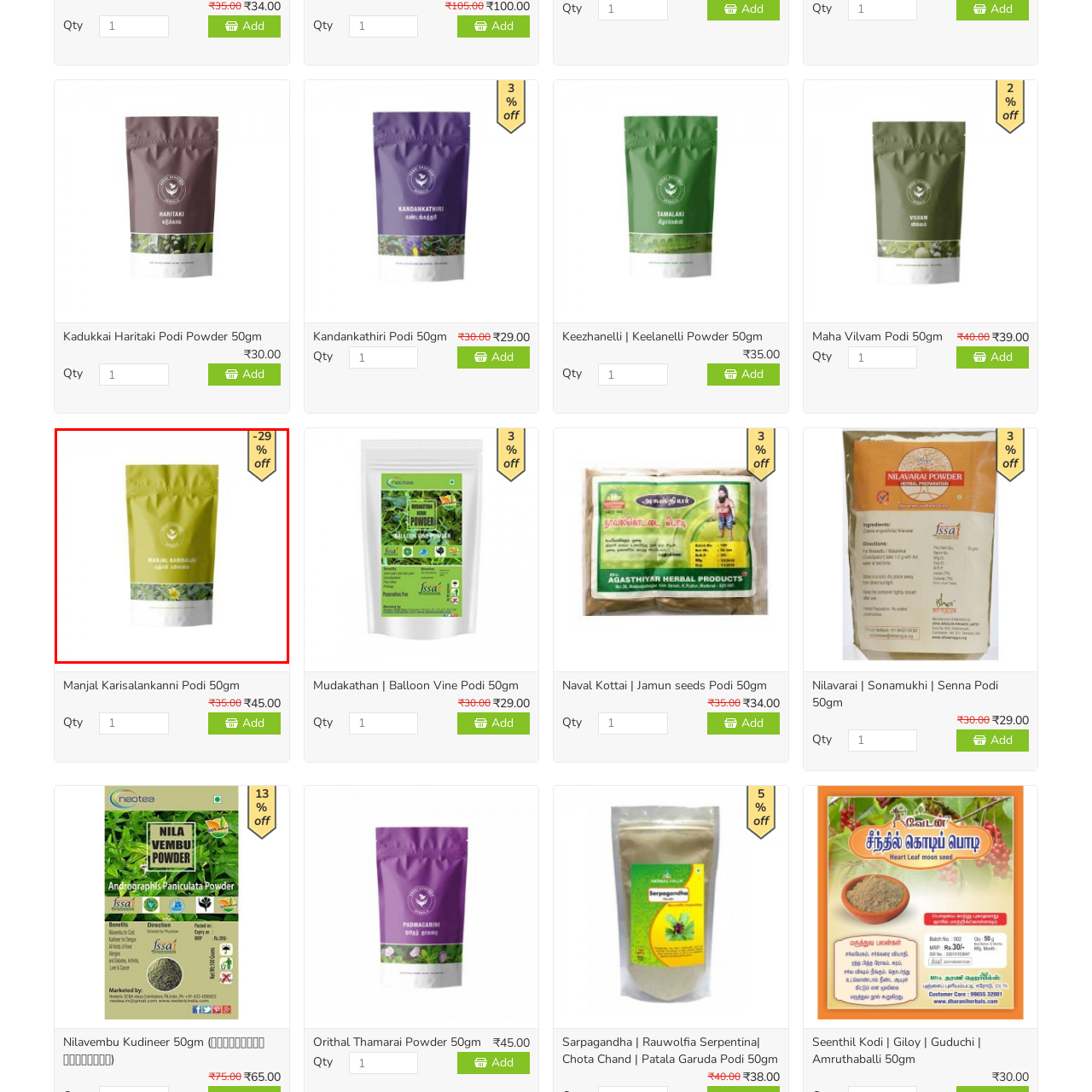Give an in-depth explanation of the image captured within the red boundary.

This image features a packaged product called "Manjal Karisalai," which is shown in an attractive yellow pouch. The design emphasizes a natural and herbal aesthetic, with a visual of greenery and a flower at the bottom of the packaging. A prominent label indicates that the product is currently offered at a 29% discount, highlighted in a tag on the top right corner. This herbal powder is likely aimed at consumers interested in traditional remedies or natural health products.